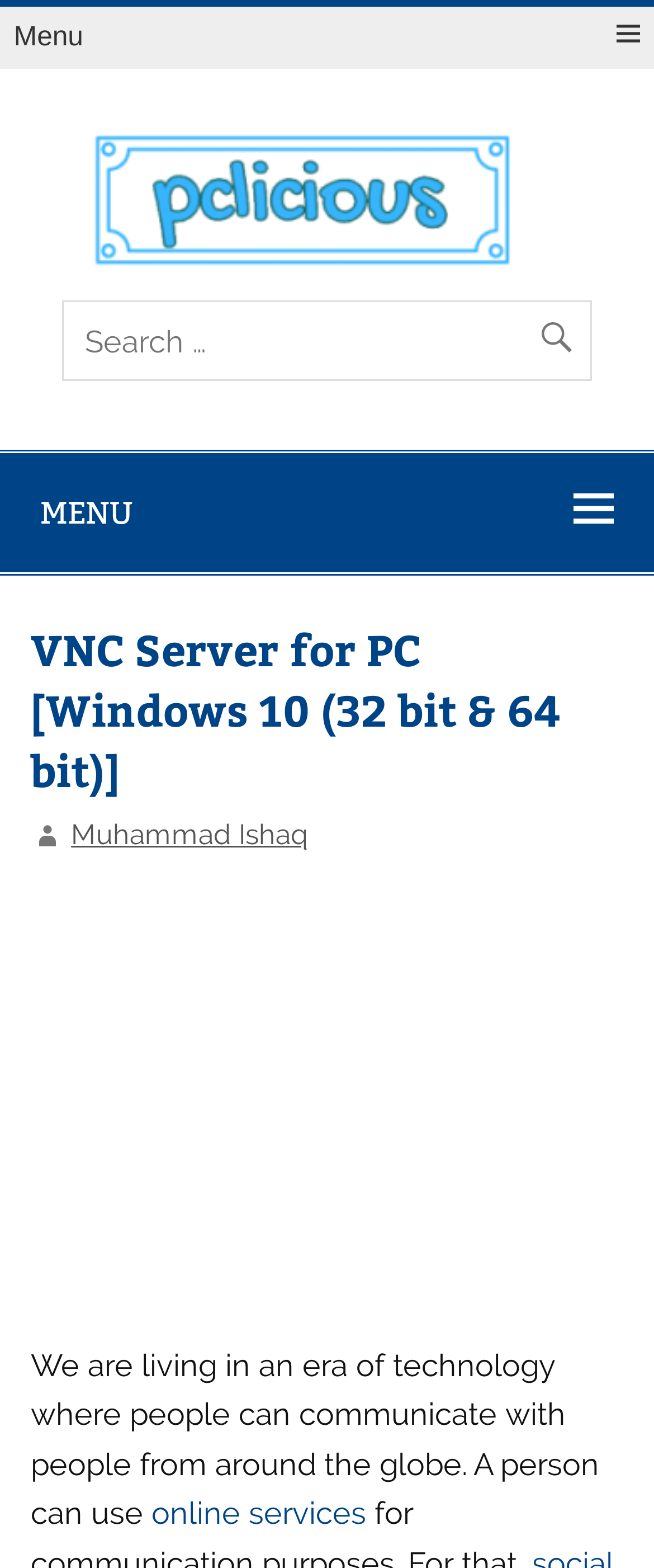What is the icon on the button?
Based on the content of the image, thoroughly explain and answer the question.

I determined the icon on the button by looking at the button element with the text 'MENU uf419' which indicates that the icon is uf419.